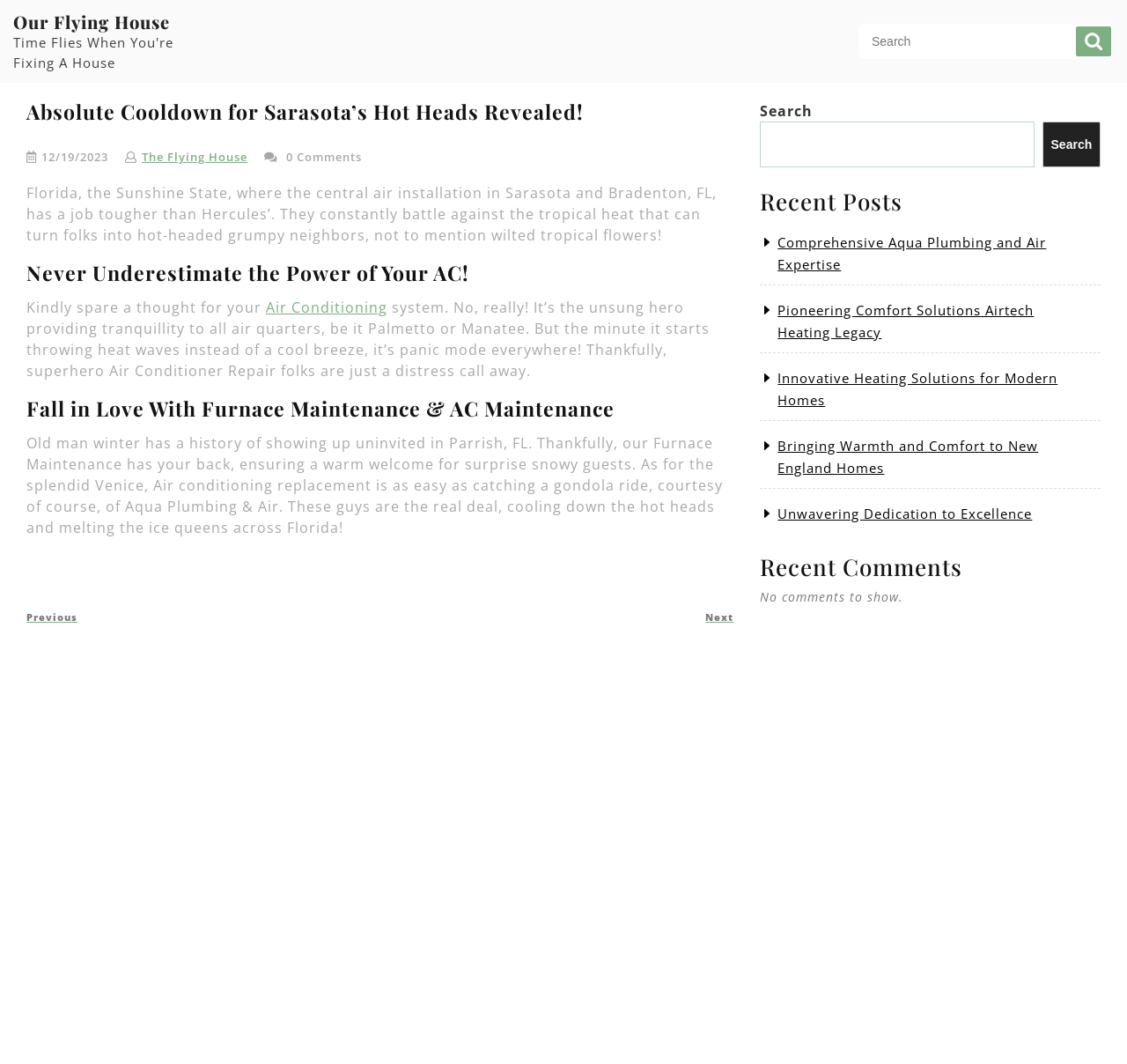Kindly provide the bounding box coordinates of the section you need to click on to fulfill the given instruction: "Click on 'Previous Post'".

[0.023, 0.574, 0.337, 0.588]